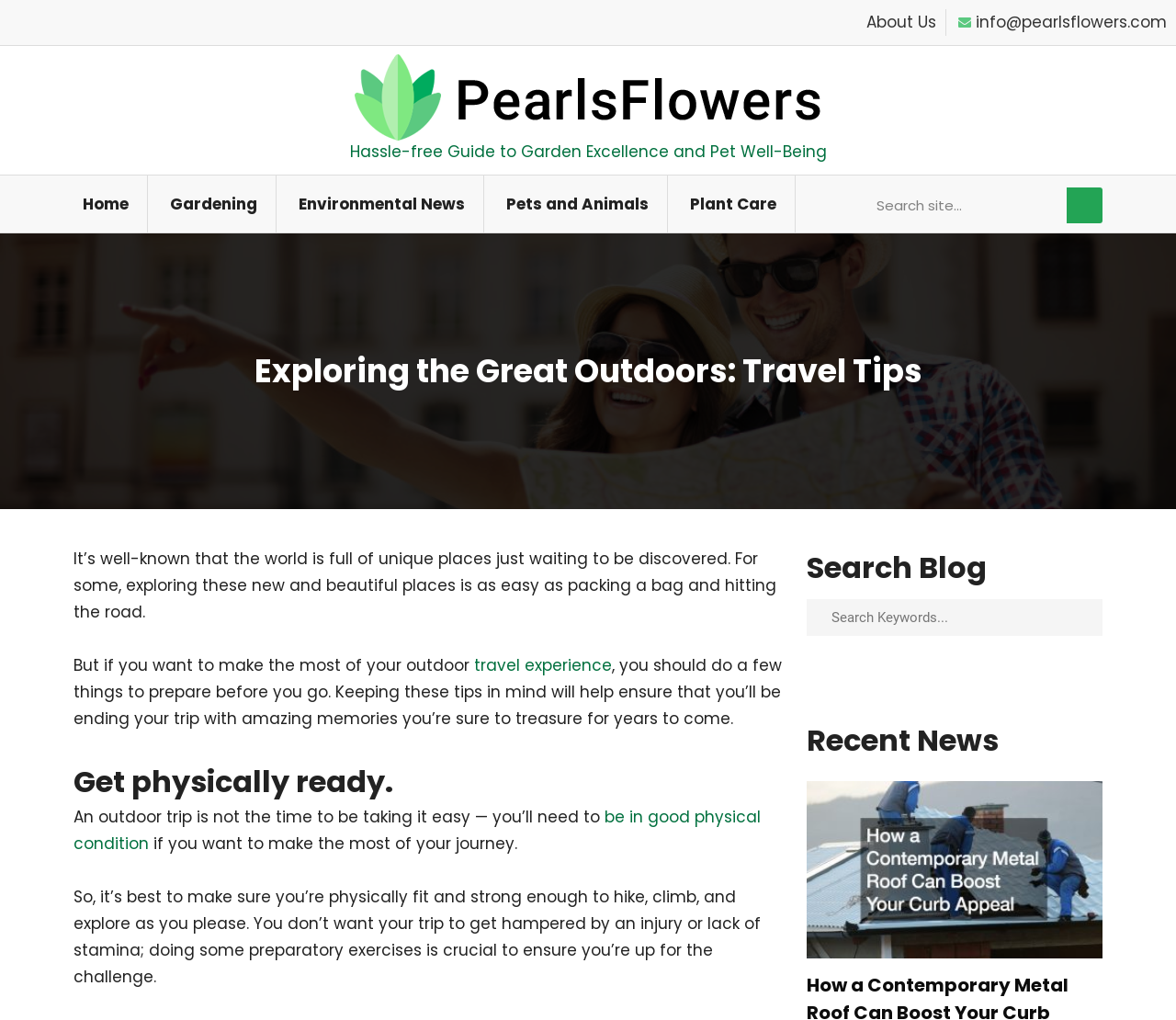Please identify the bounding box coordinates of the element that needs to be clicked to perform the following instruction: "Read the 'travel experience' article".

[0.403, 0.642, 0.52, 0.663]